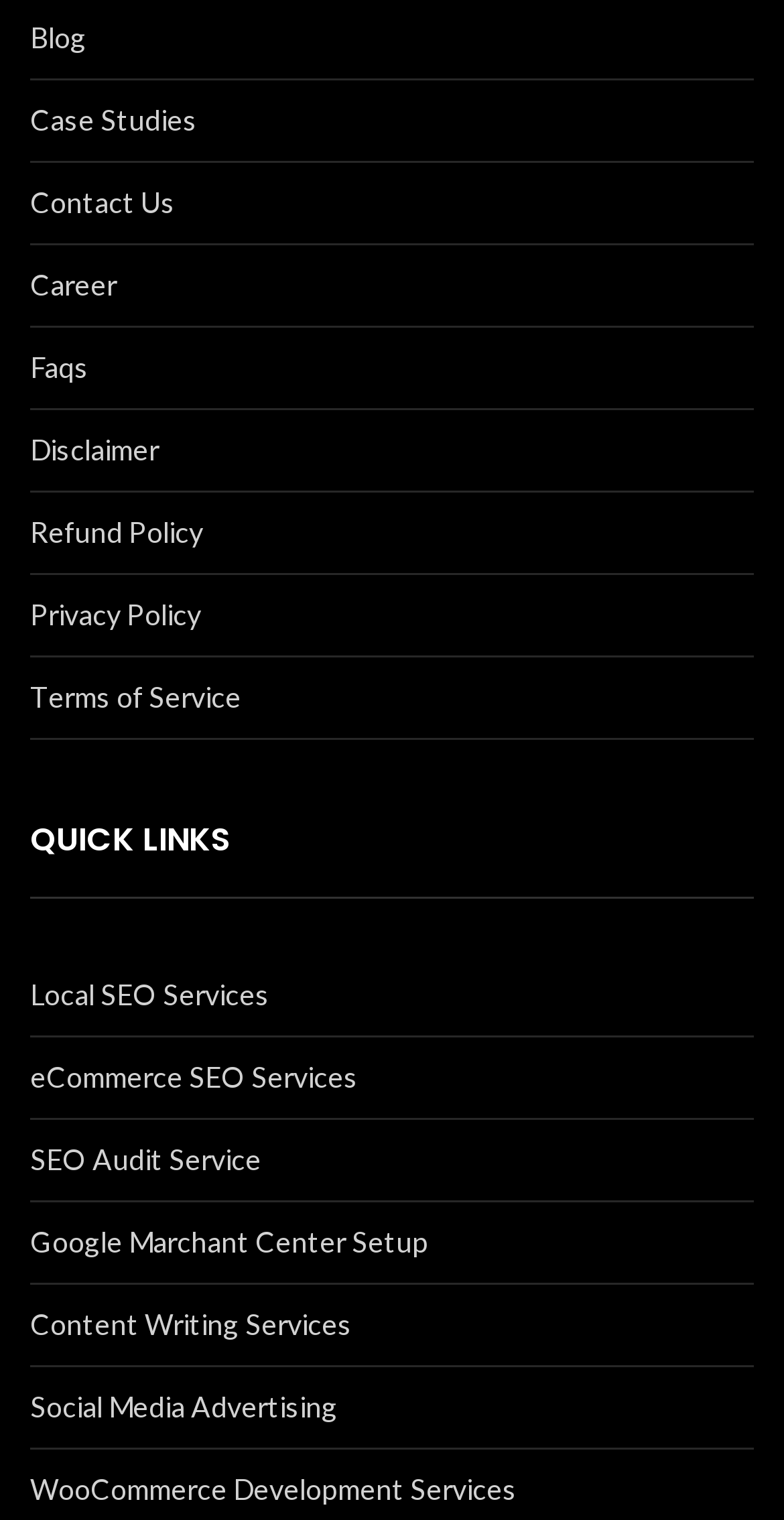Please determine the bounding box coordinates of the area that needs to be clicked to complete this task: 'explore content writing services'. The coordinates must be four float numbers between 0 and 1, formatted as [left, top, right, bottom].

[0.038, 0.856, 0.962, 0.888]